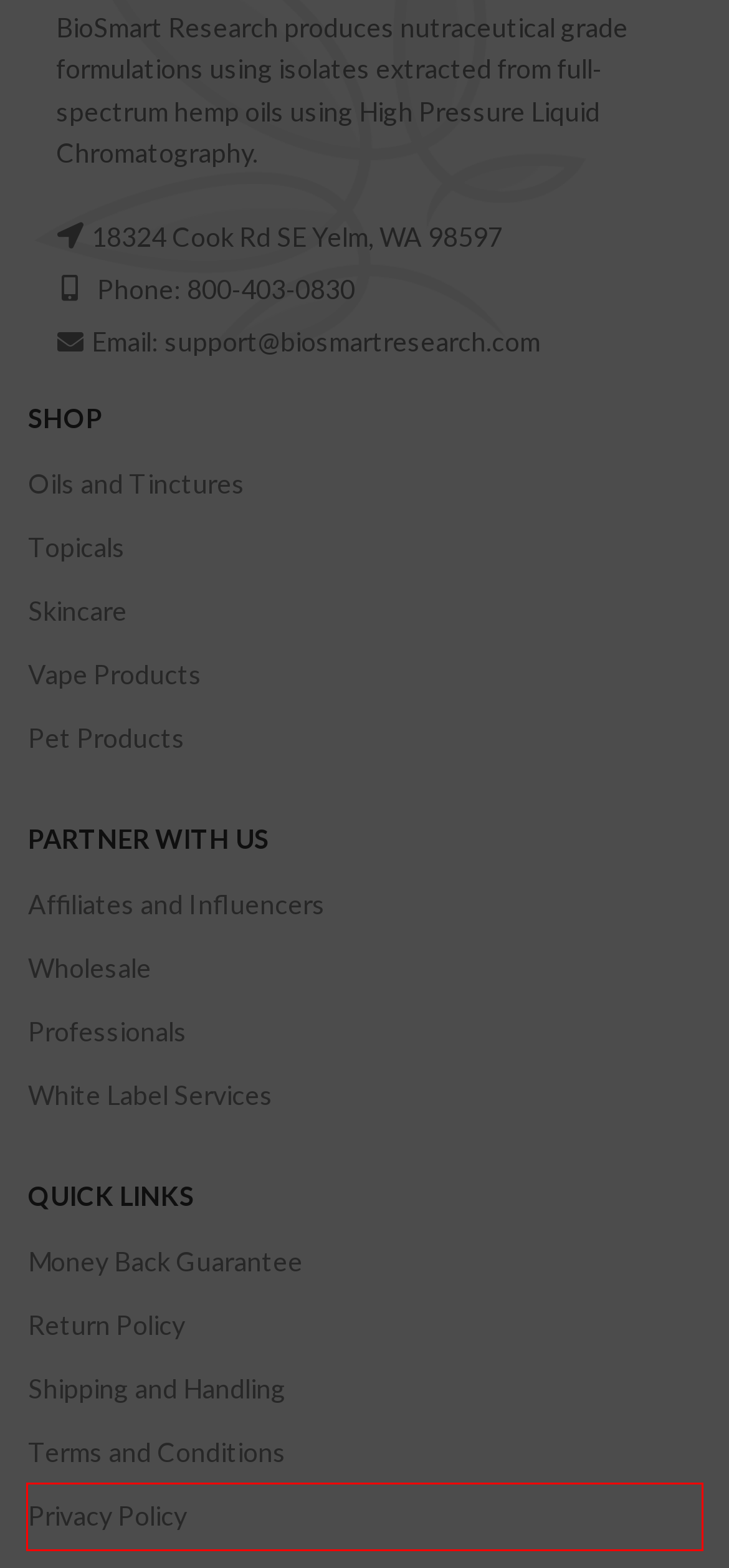Examine the screenshot of the webpage, noting the red bounding box around a UI element. Pick the webpage description that best matches the new page after the element in the red bounding box is clicked. Here are the candidates:
A. Oils and Tinctures – BioSmart Hemp
B. Topicals – BioSmart Hemp
C. Return Policy – BioSmart Hemp
D. Skincare – BioSmart Hemp
E. Shipping – BioSmart Hemp
F. Wholesale – BioSmart Hemp
G. Terms and Conditions – BioSmart Hemp
H. Privacy Policy – BioSmart Hemp

H